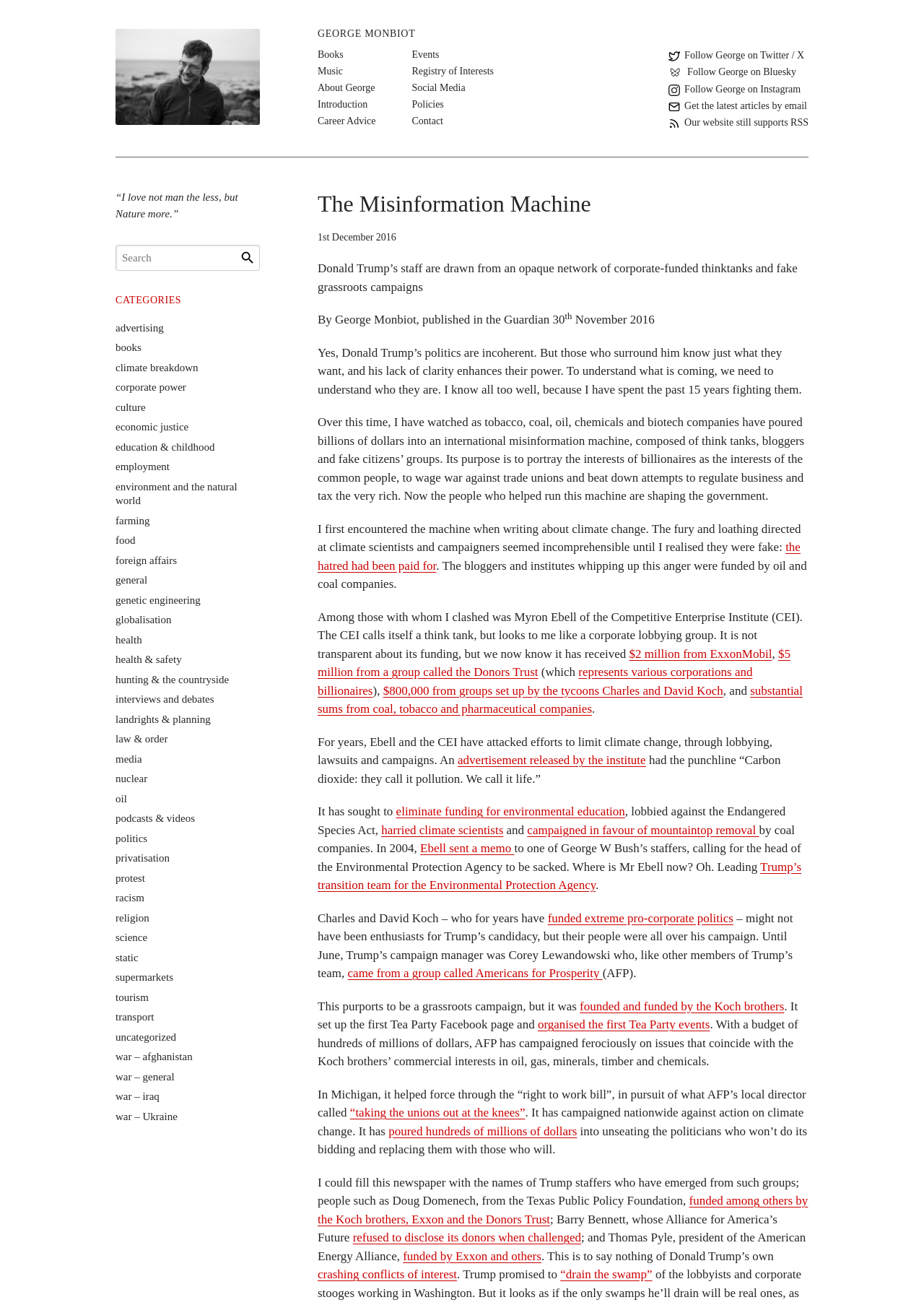Identify the bounding box coordinates for the UI element described as follows: "Follow George on Bluesky". Ensure the coordinates are four float numbers between 0 and 1, formatted as [left, top, right, bottom].

[0.724, 0.049, 0.862, 0.061]